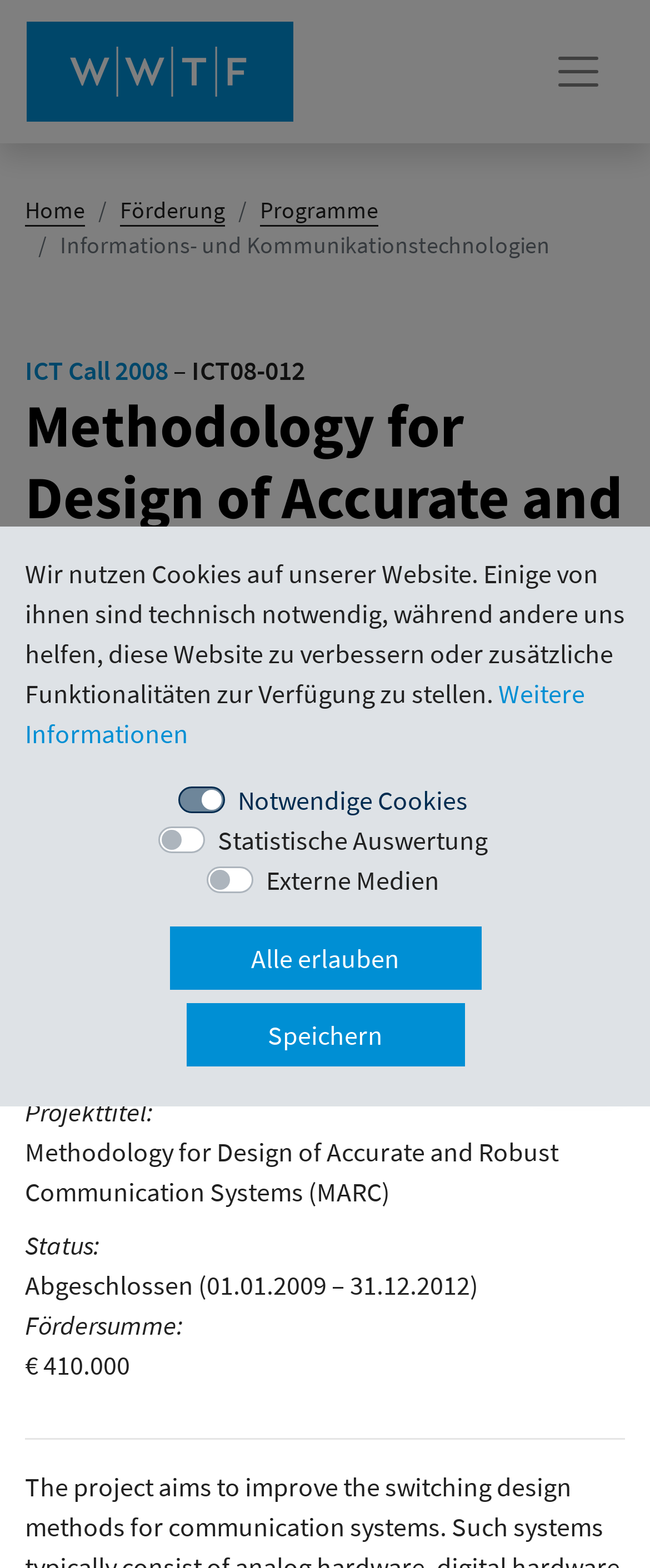Analyze the image and provide a detailed answer to the question: What is the name of the principal investigator?

I found the answer by looking at the section with the header 'Principal Investigator:' and saw that the link 'Christoph Grimm' is listed as the principal investigator.